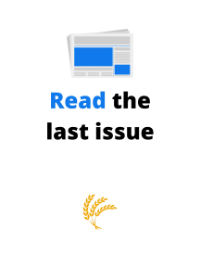What does the golden wheat emblem symbolize?
Please give a detailed and thorough answer to the question, covering all relevant points.

The caption explains that the golden wheat emblem adds a decorative touch and symbolizes nourishment and growth, which is fitting for a publication that informs and engages its community.